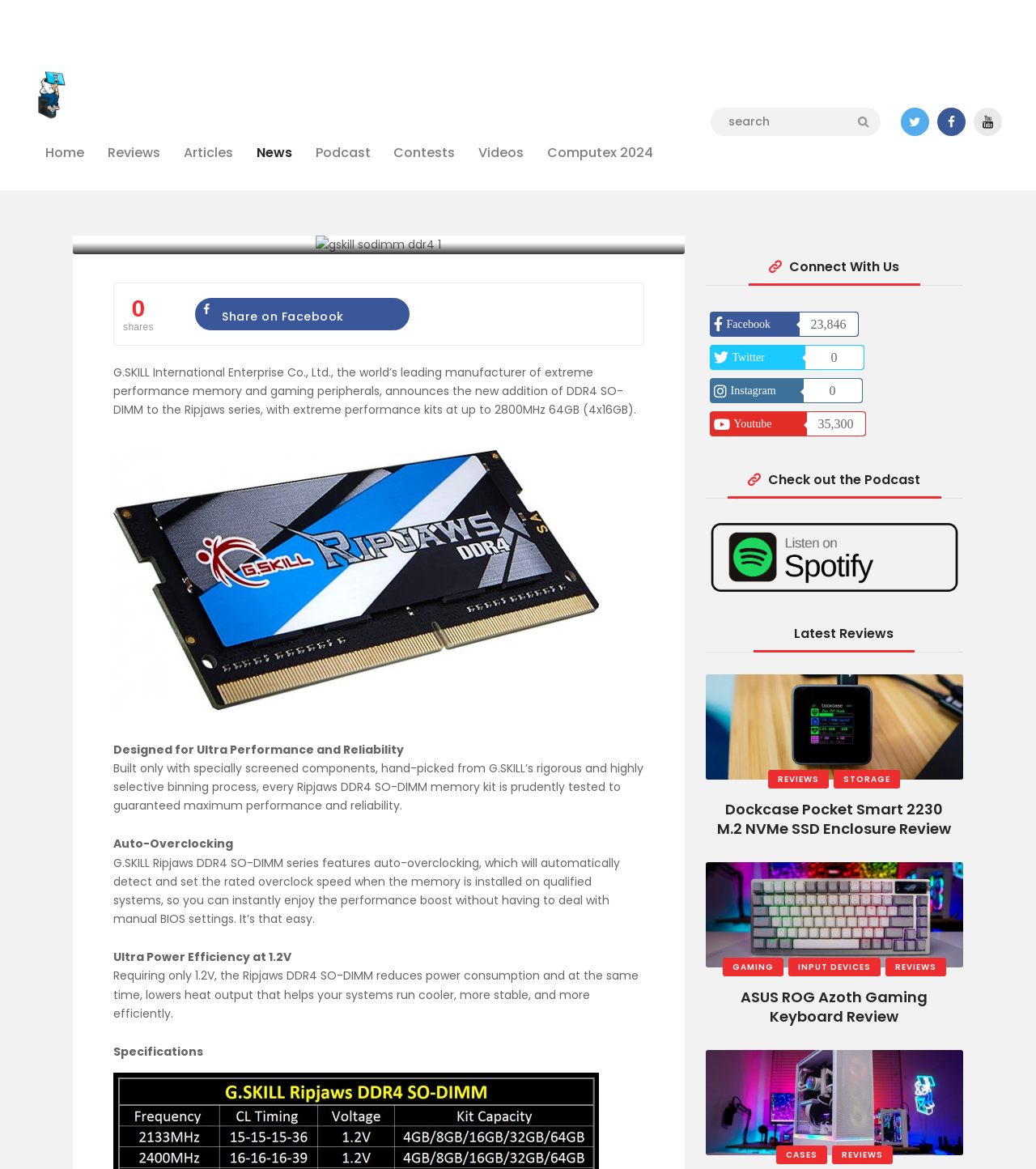Respond concisely with one word or phrase to the following query:
How many latest reviews are shown on the webpage?

3